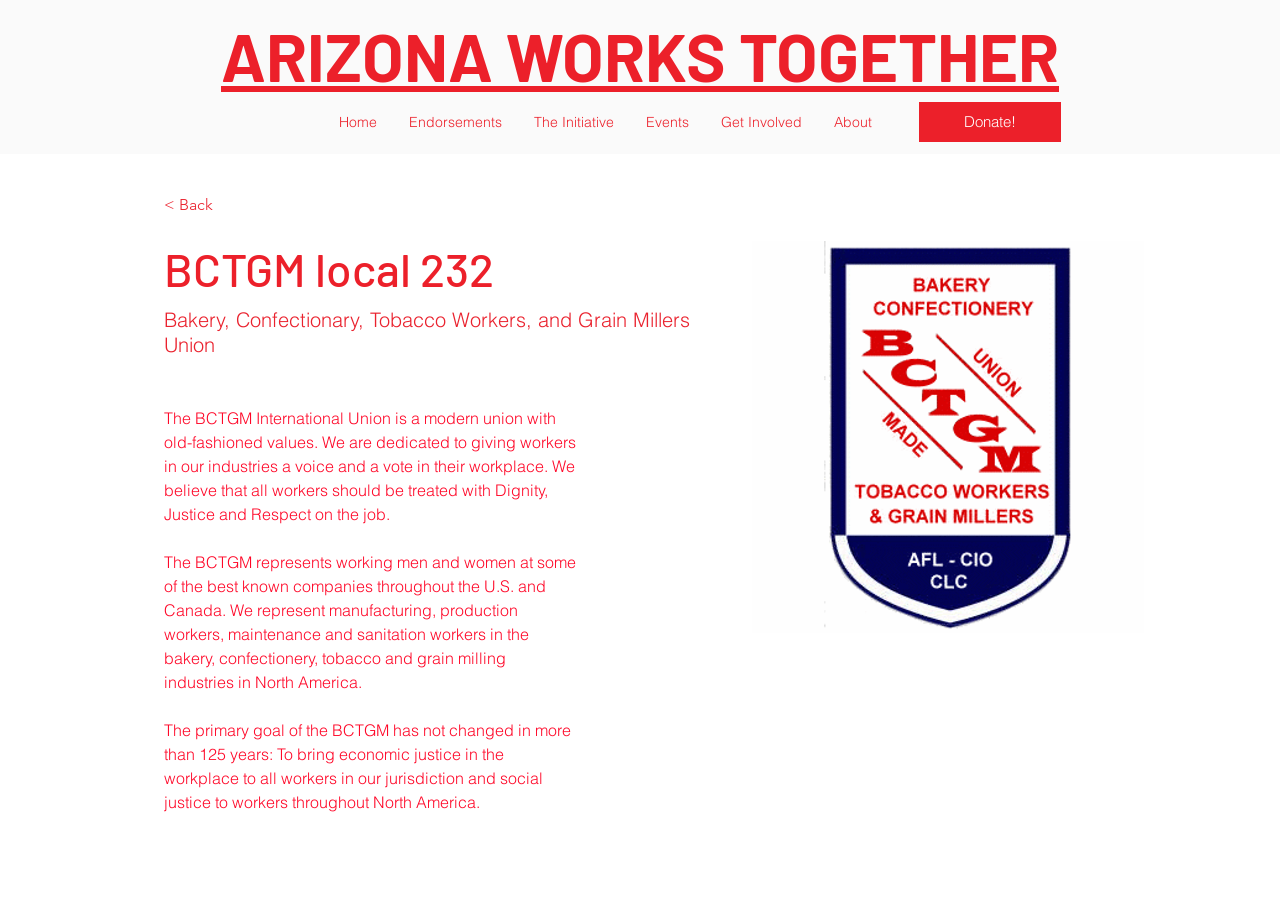Kindly determine the bounding box coordinates for the area that needs to be clicked to execute this instruction: "Click on the 'Donate!' button".

[0.718, 0.111, 0.829, 0.154]